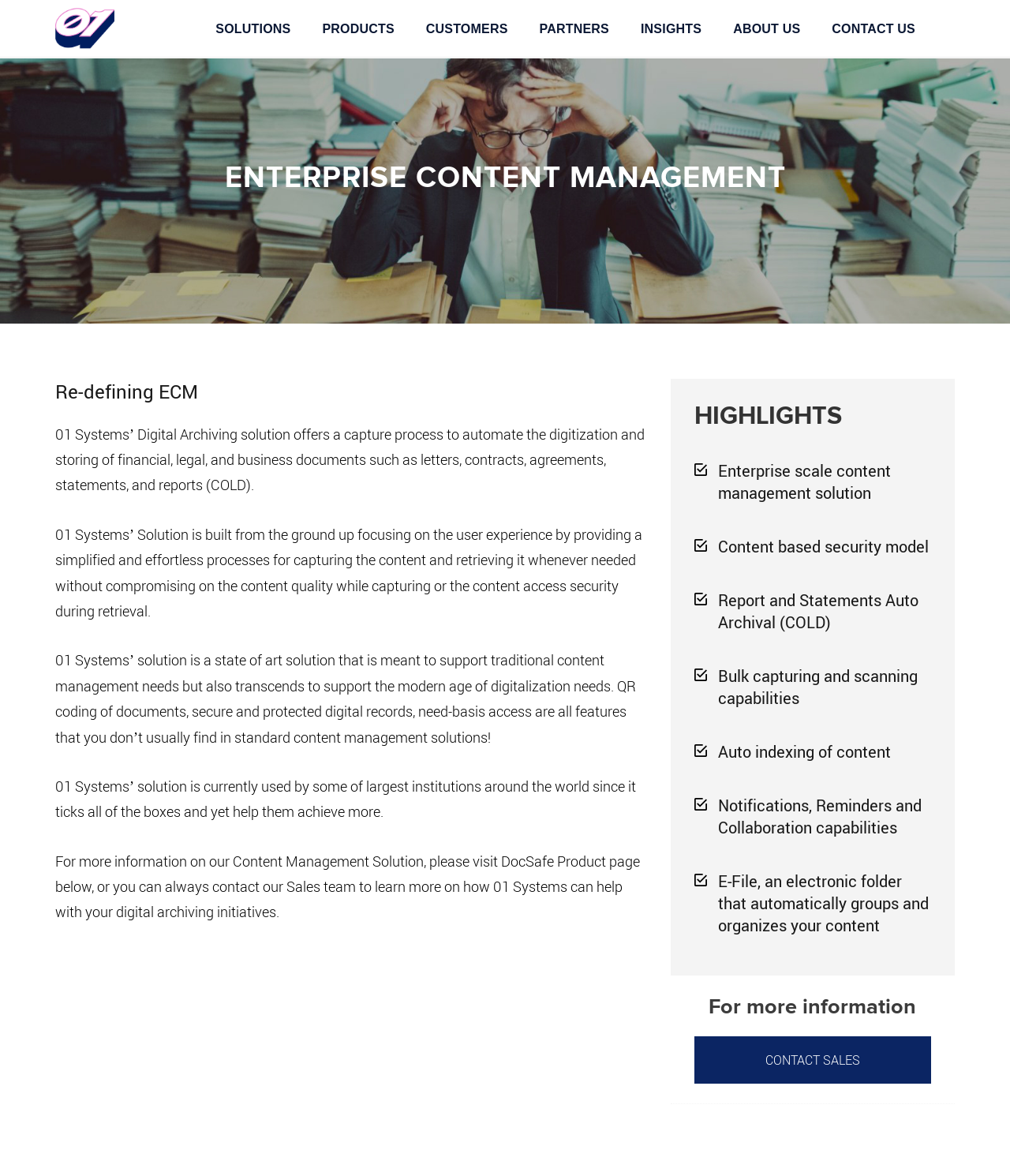Determine the bounding box coordinates for the area that should be clicked to carry out the following instruction: "Go to the homepage of Taipei Medical University".

None